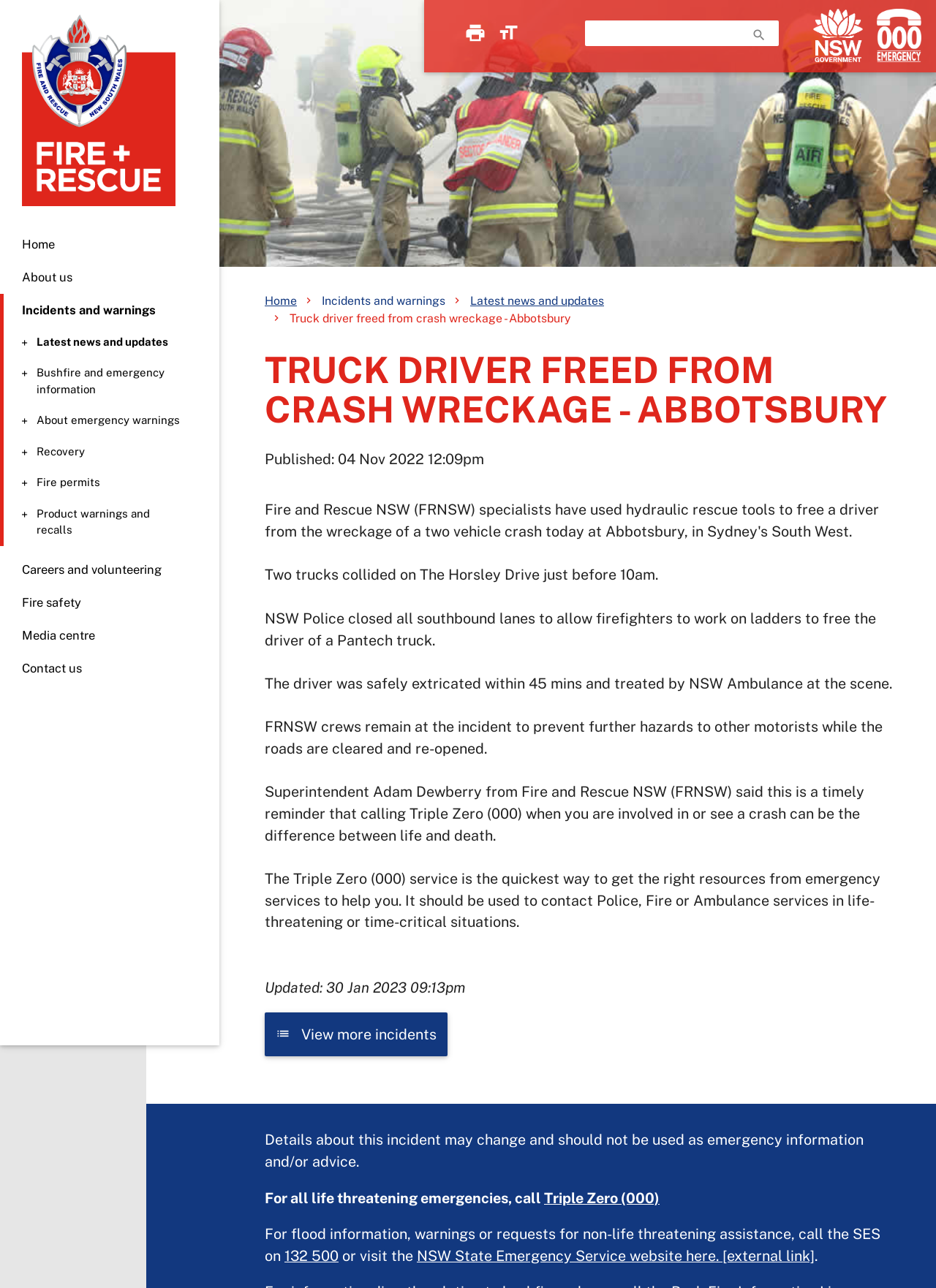Generate a detailed explanation of the webpage's features and information.

The webpage is about Fire and Rescue NSW (FRNSW) and features a news article about a truck driver being freed from a crash wreckage in Abbotsbury. At the top of the page, there is a navigation section with a search form, allowing users to search the website. Below the navigation section, there are several links to other parts of the website, including the NSW Government, Triple Zero (000), and the home page.

On the left side of the page, there is a menu with links to various sections of the website, including "About us", "Incidents and warnings", "Latest news and updates", and "Fire safety". On the right side of the page, there is a heading that reads "TRUCK DRIVER FREED FROM CRASH WRECKAGE - ABBOTSBURY" in large font.

Below the heading, there is a series of paragraphs that describe the incident, including the time and location of the crash, the actions taken by firefighters to free the driver, and the treatment of the driver by NSW Ambulance. The article also includes a quote from Superintendent Adam Dewberry from Fire and Rescue NSW, reminding people to call Triple Zero (000) in emergency situations.

At the bottom of the page, there is a link to view more incidents, as well as a disclaimer about the accuracy of the information and a reminder to call Triple Zero (000) for life-threatening emergencies. There is also a link to the NSW State Emergency Service website and a phone number to call for non-life threatening assistance.